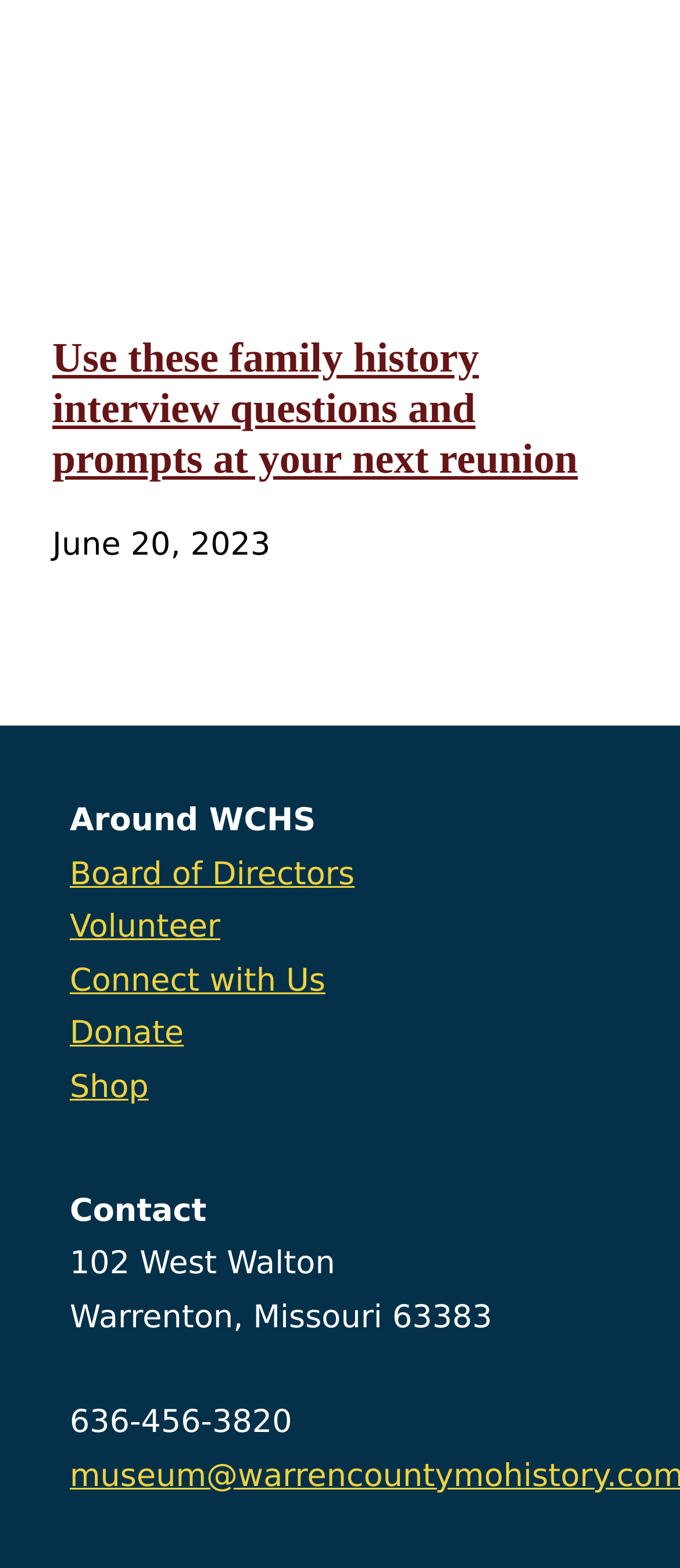Please respond to the question using a single word or phrase:
What is the date mentioned in the article?

June 20, 2023